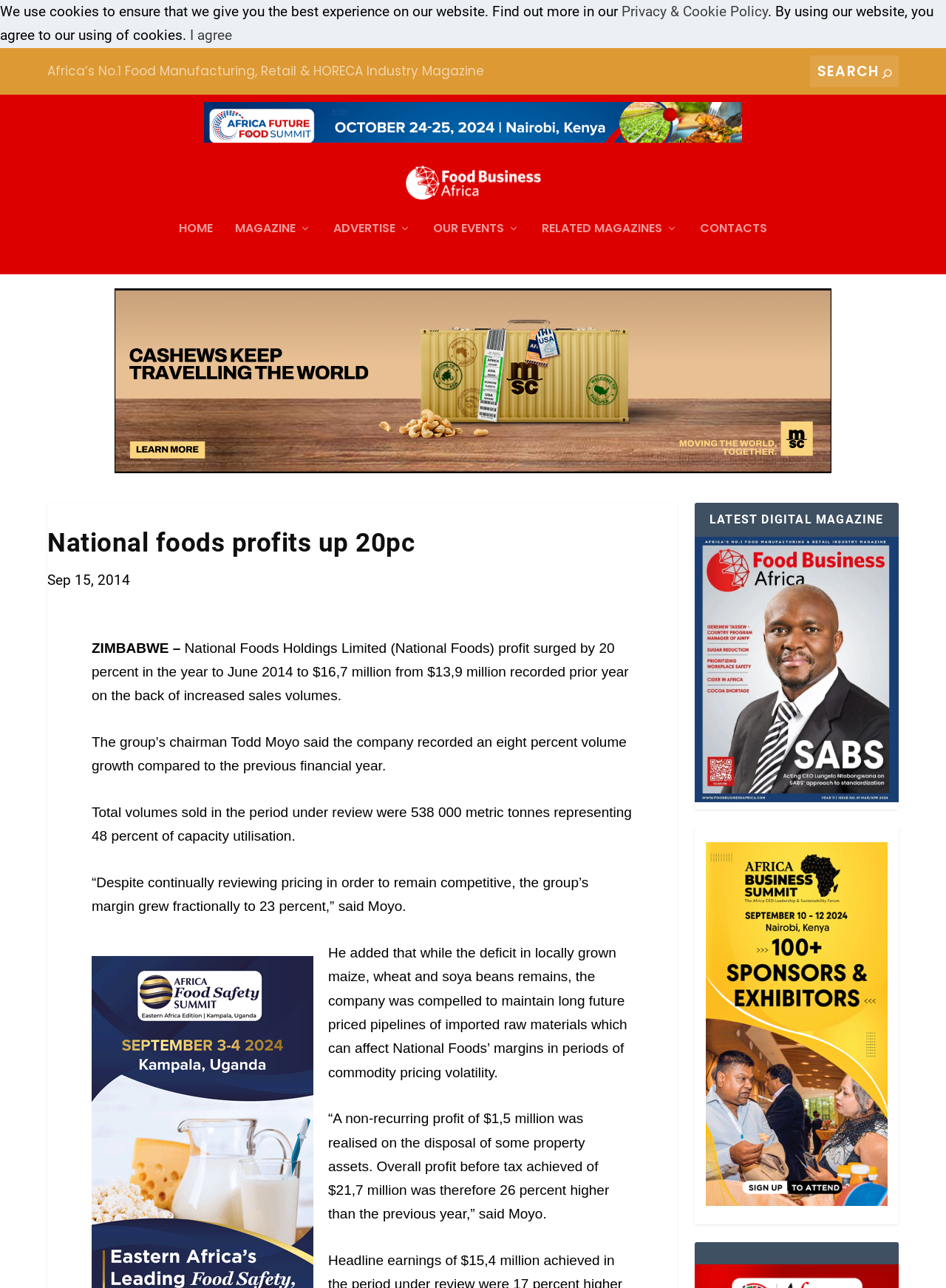Determine the bounding box for the UI element as described: "I agree". The coordinates should be represented as four float numbers between 0 and 1, formatted as [left, top, right, bottom].

[0.201, 0.021, 0.245, 0.034]